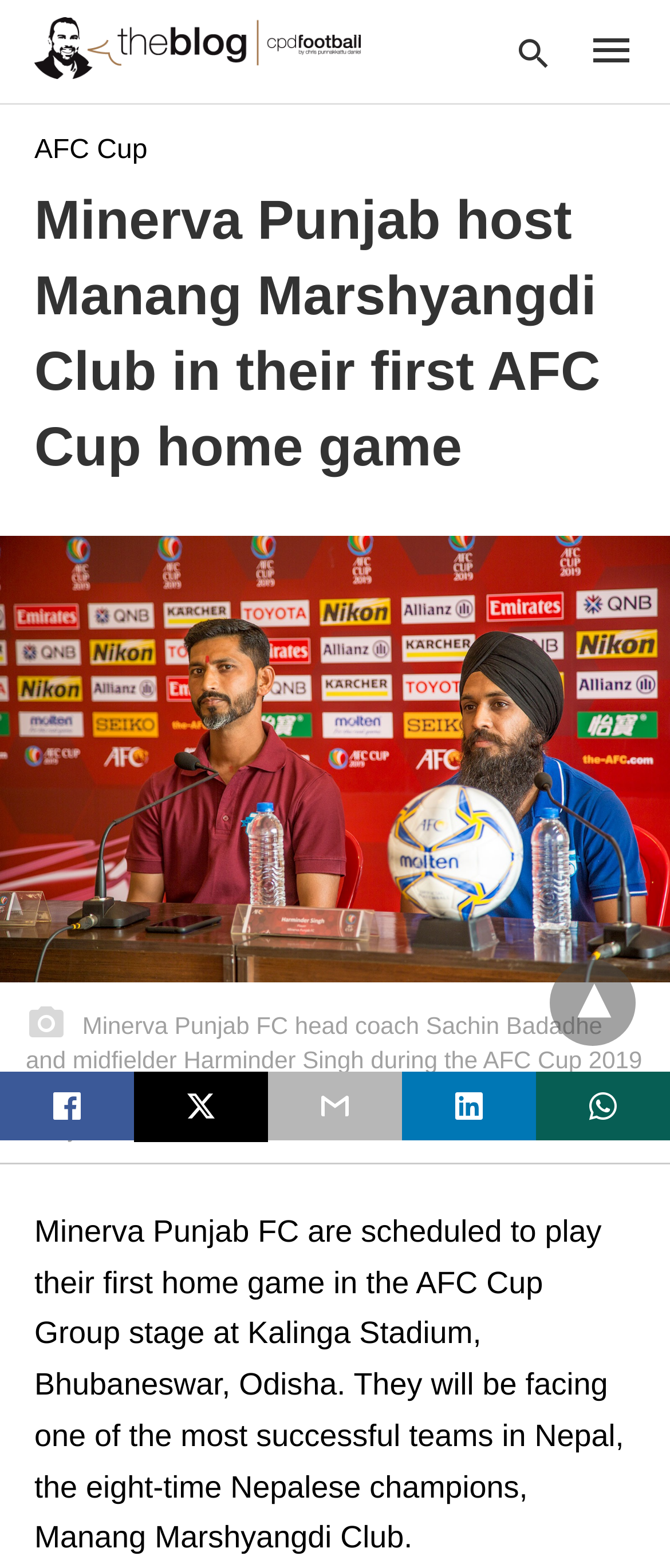Who is the head coach of Minerva Punjab FC?
Please provide a comprehensive answer based on the visual information in the image.

The answer can be found in the image caption, which describes a photo of Minerva Punjab FC head coach Sachin Badadhe and midfielder Harminder Singh during the AFC Cup 2019 pre-match press conference.